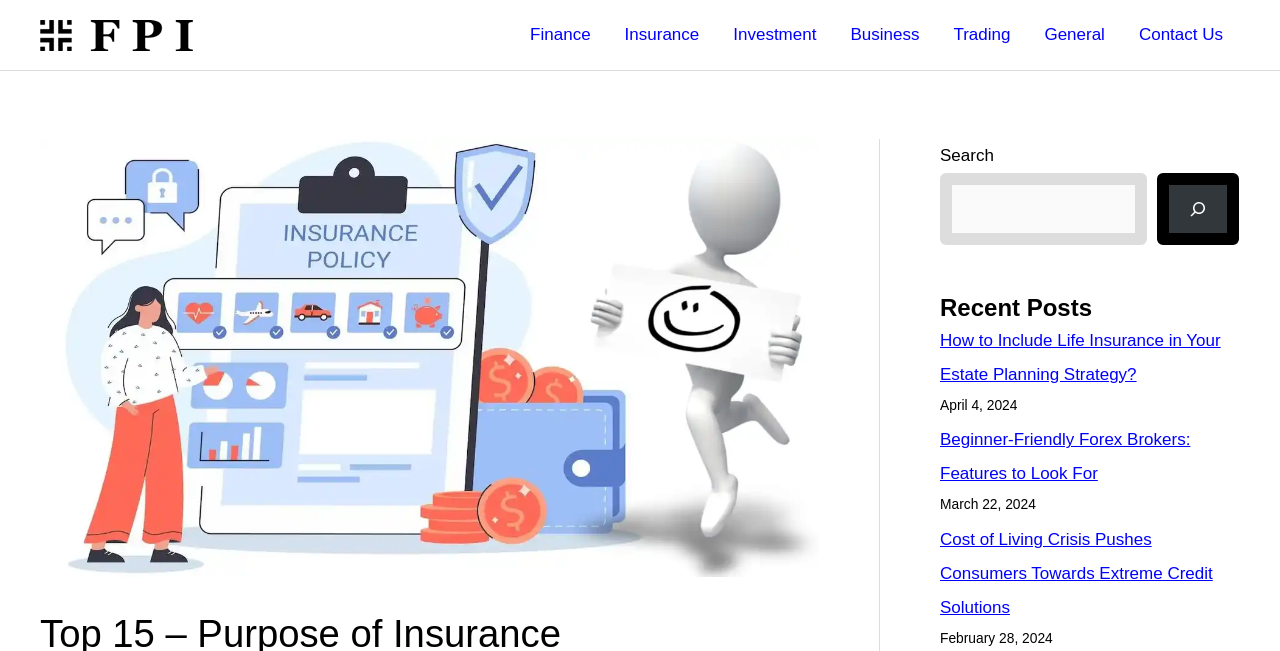Extract the main title from the webpage and generate its text.

Top 15 – Purpose of Insurance